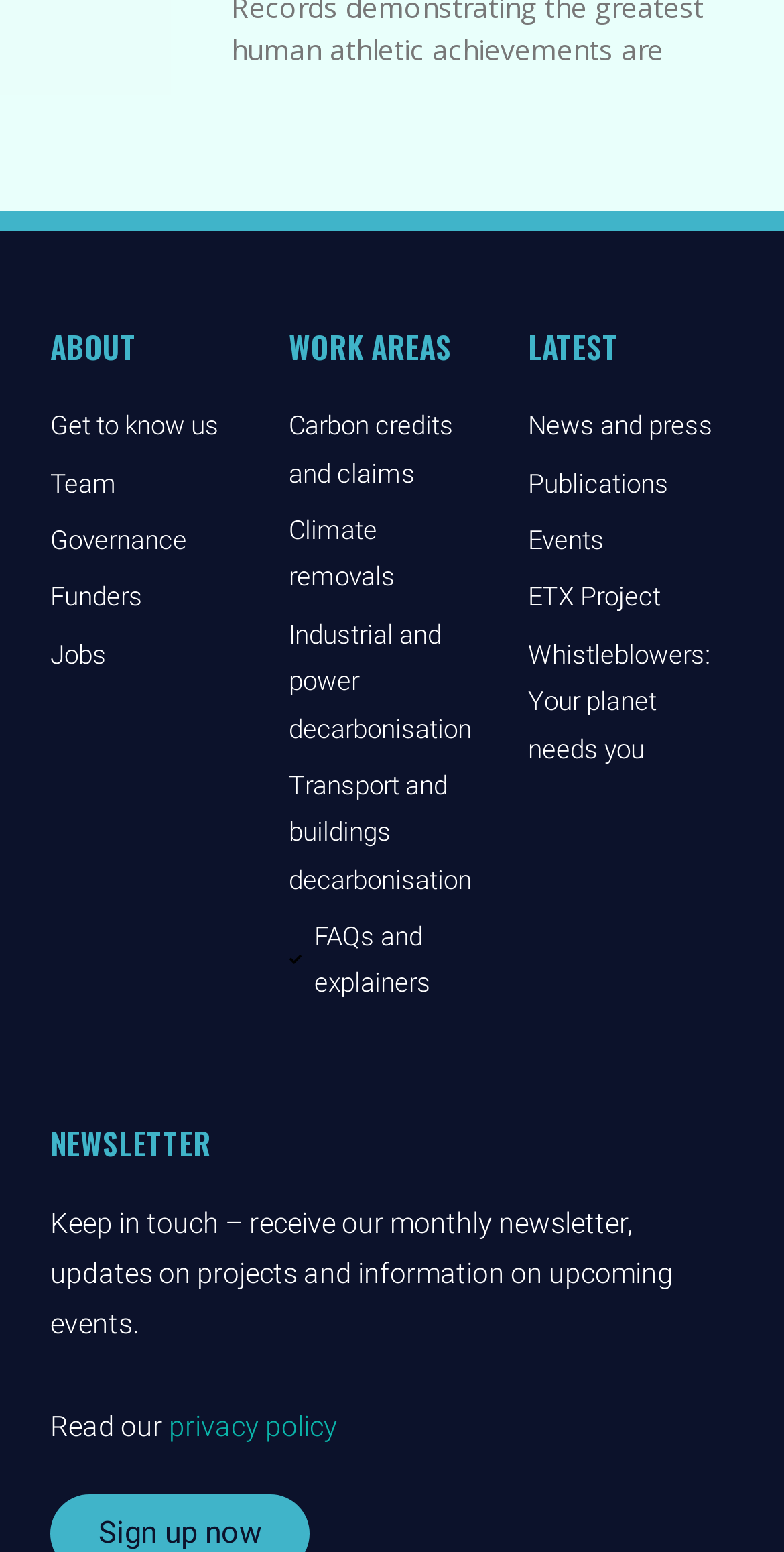What is the purpose of the 'NEWSLETTER' section?
Provide a fully detailed and comprehensive answer to the question.

The 'NEWSLETTER' section contains a description that says 'Keep in touch – receive our monthly newsletter, updates on projects and information on upcoming events.', which suggests that the purpose of this section is to allow users to receive updates and information from the organization.